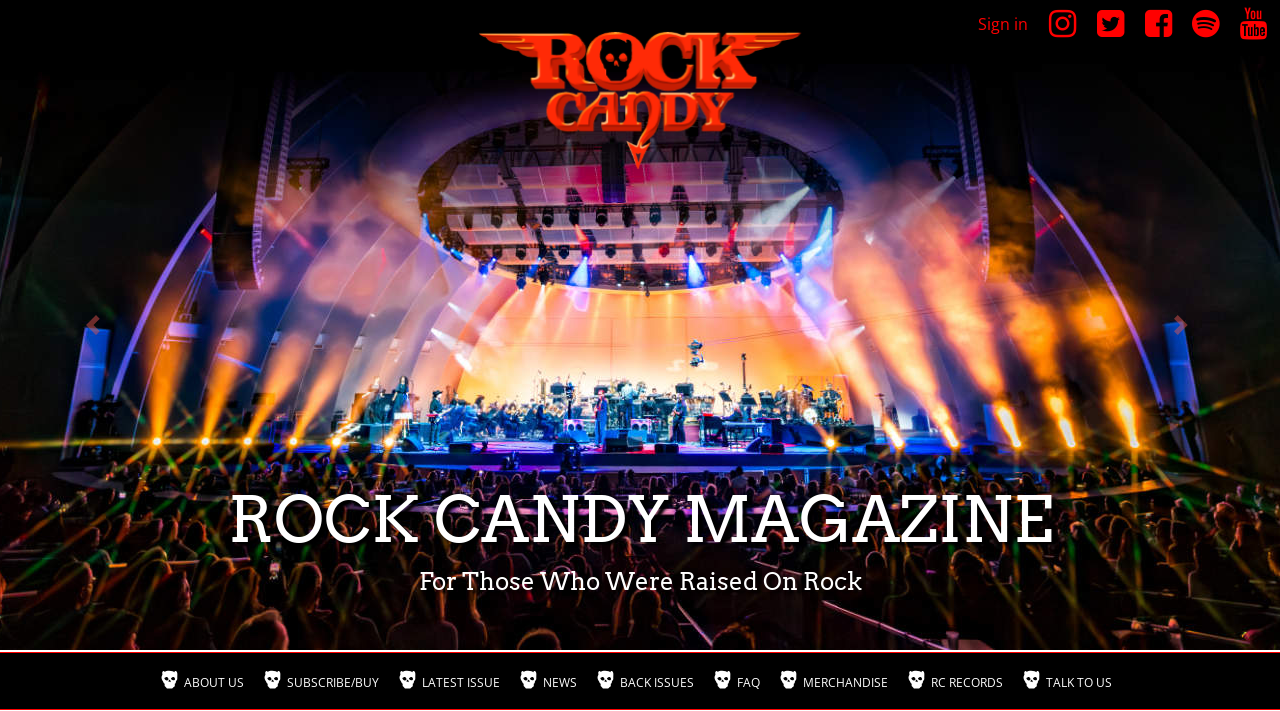Locate the UI element that matches the description FAQ in the webpage screenshot. Return the bounding box coordinates in the format (top-left x, top-left y, bottom-right x, bottom-right y), with values ranging from 0 to 1.

[0.557, 0.93, 0.609, 0.986]